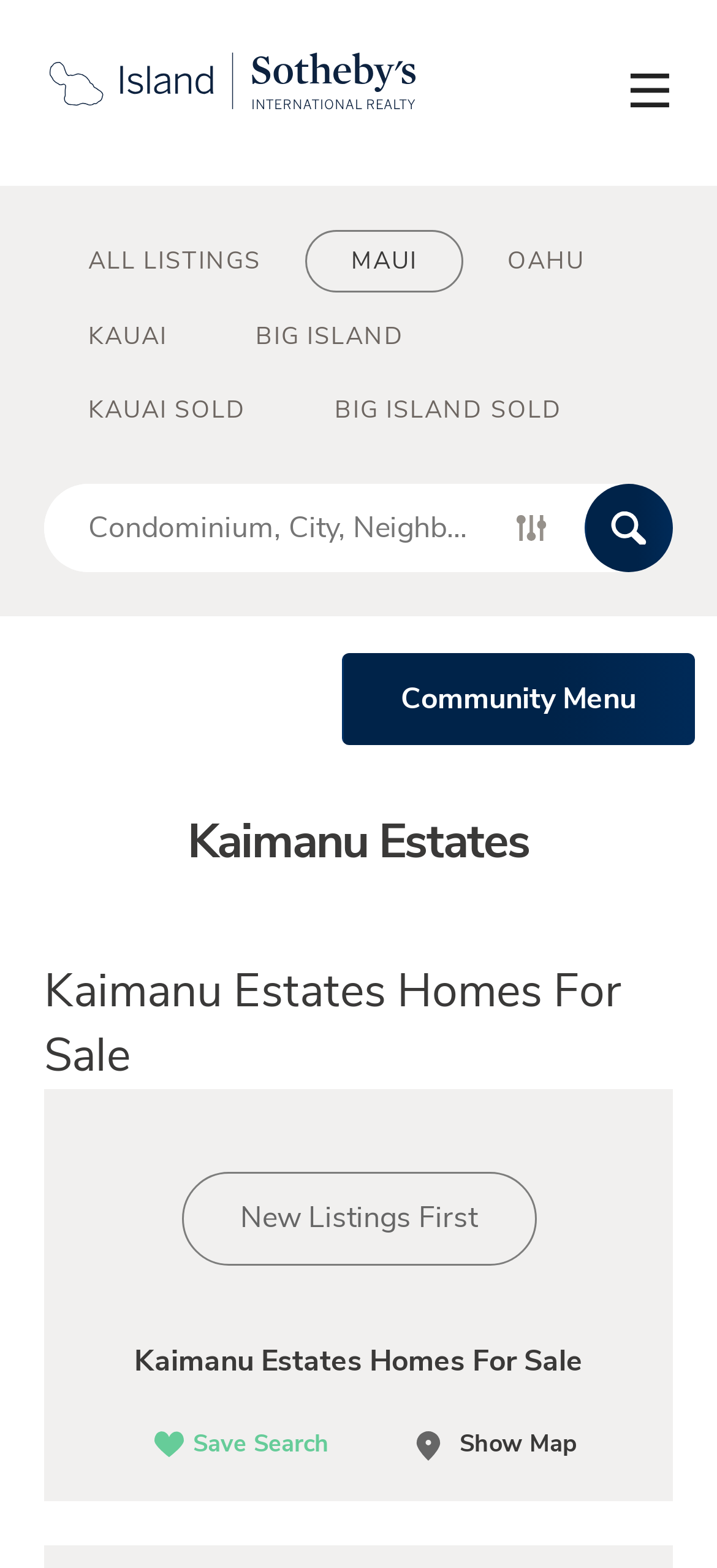Bounding box coordinates are to be given in the format (top-left x, top-left y, bottom-right x, bottom-right y). All values must be floating point numbers between 0 and 1. Provide the bounding box coordinate for the UI element described as: Kauai Sold

[0.062, 0.243, 0.405, 0.28]